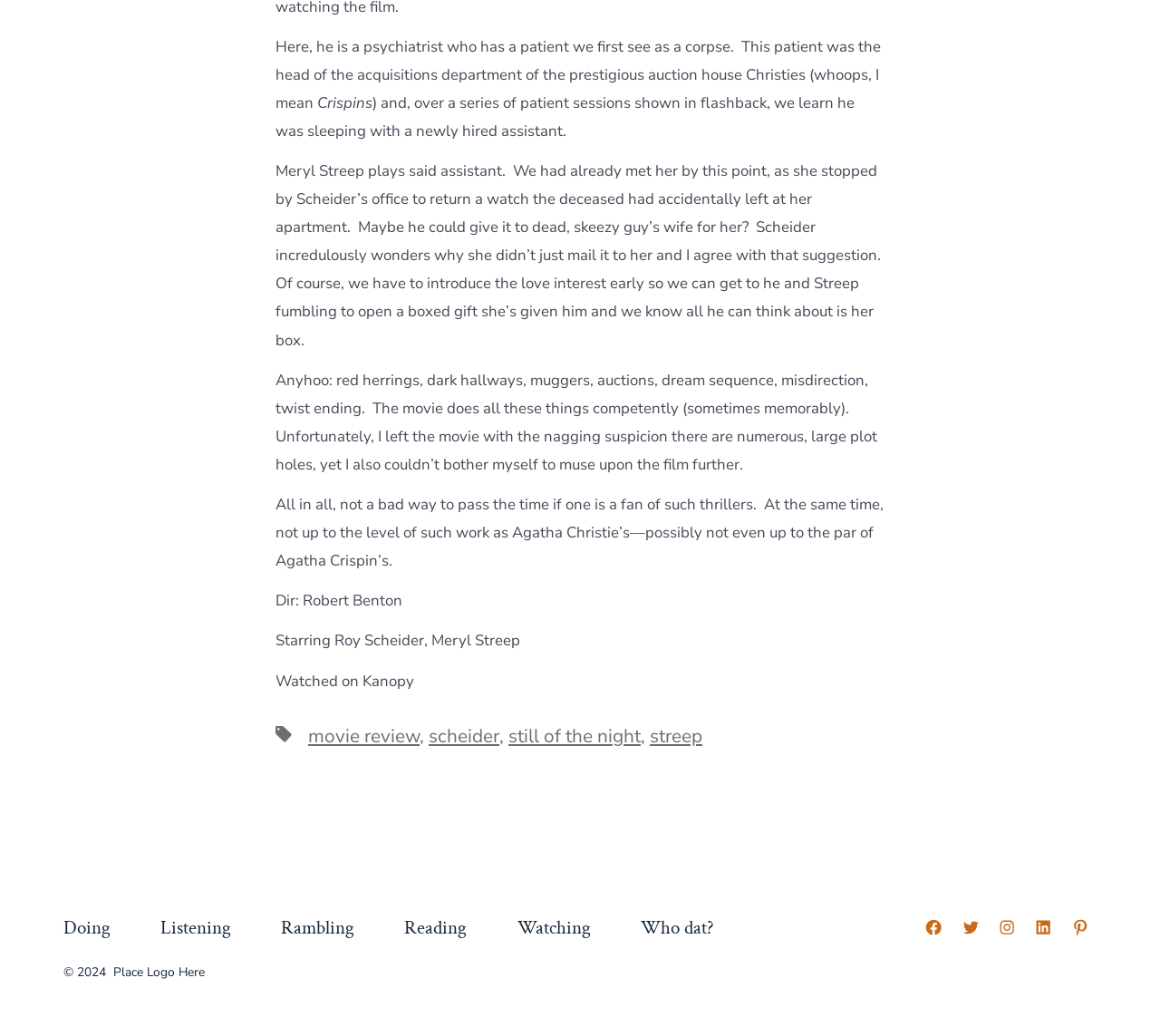Identify the bounding box for the given UI element using the description provided. Coordinates should be in the format (top-left x, top-left y, bottom-right x, bottom-right y) and must be between 0 and 1. Here is the description: Reading

[0.329, 0.876, 0.423, 0.917]